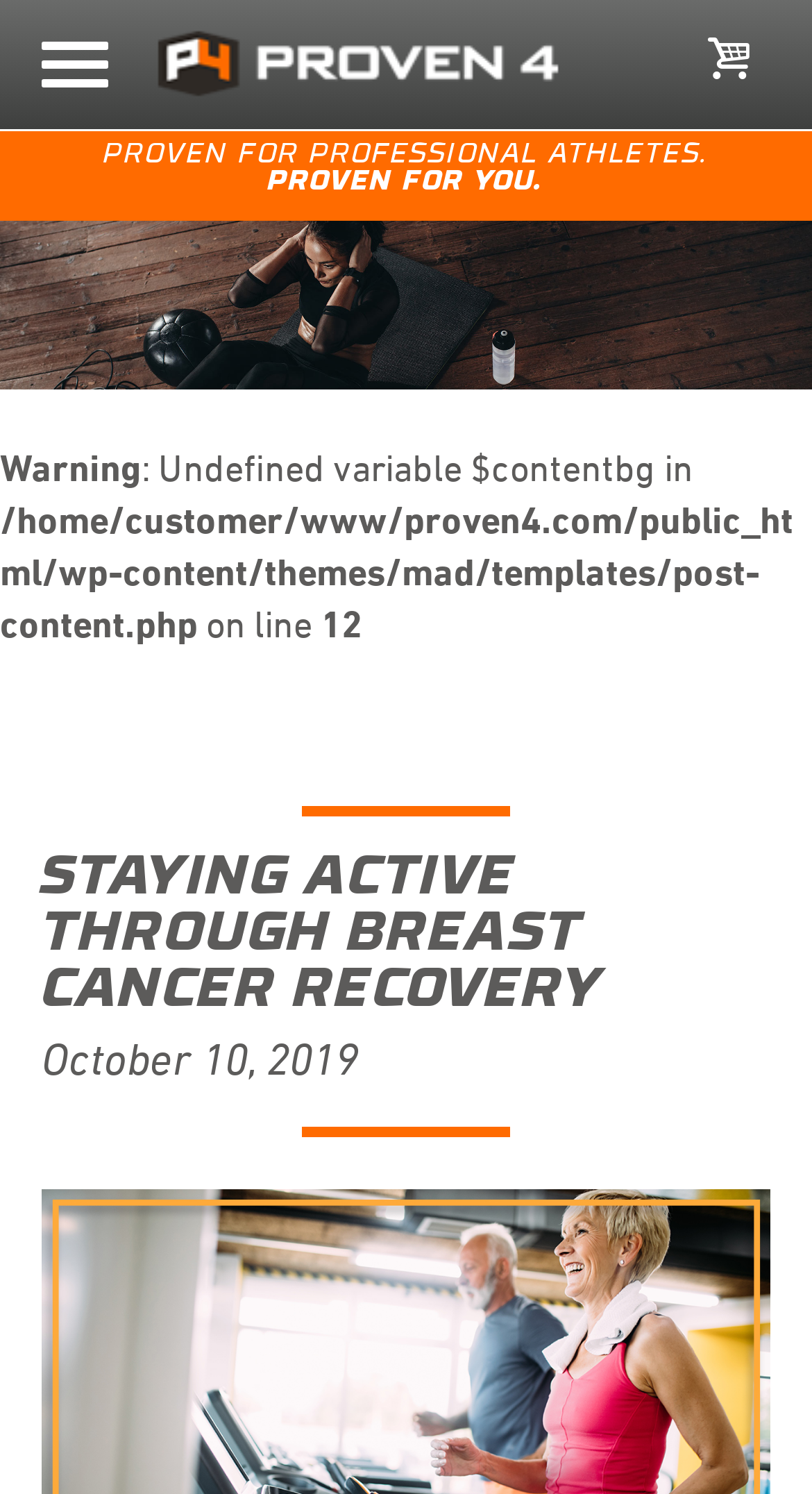Respond concisely with one word or phrase to the following query:
What is the warning message on the webpage?

Undefined variable $contentbg